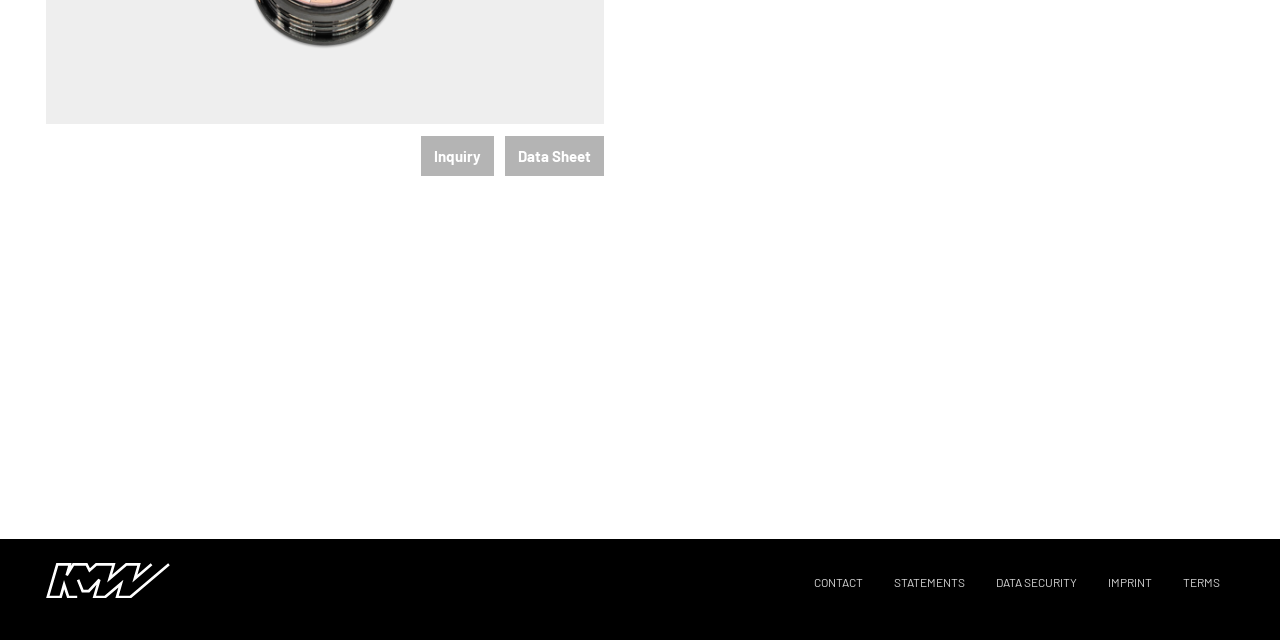Determine the bounding box for the UI element as described: "Data Security". The coordinates should be represented as four float numbers between 0 and 1, formatted as [left, top, right, bottom].

[0.767, 0.898, 0.852, 0.92]